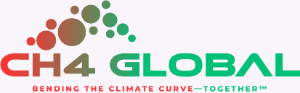What is the main theme evoked by the color scheme?
Provide an in-depth and detailed answer to the question.

The gradient of red, brown, and green colors used in the logo evokes themes of environmental sustainability and the urgency of climate action. The earthy tones convey a sense of naturalness and eco-friendliness, while the red tone adds a sense of urgency and importance.